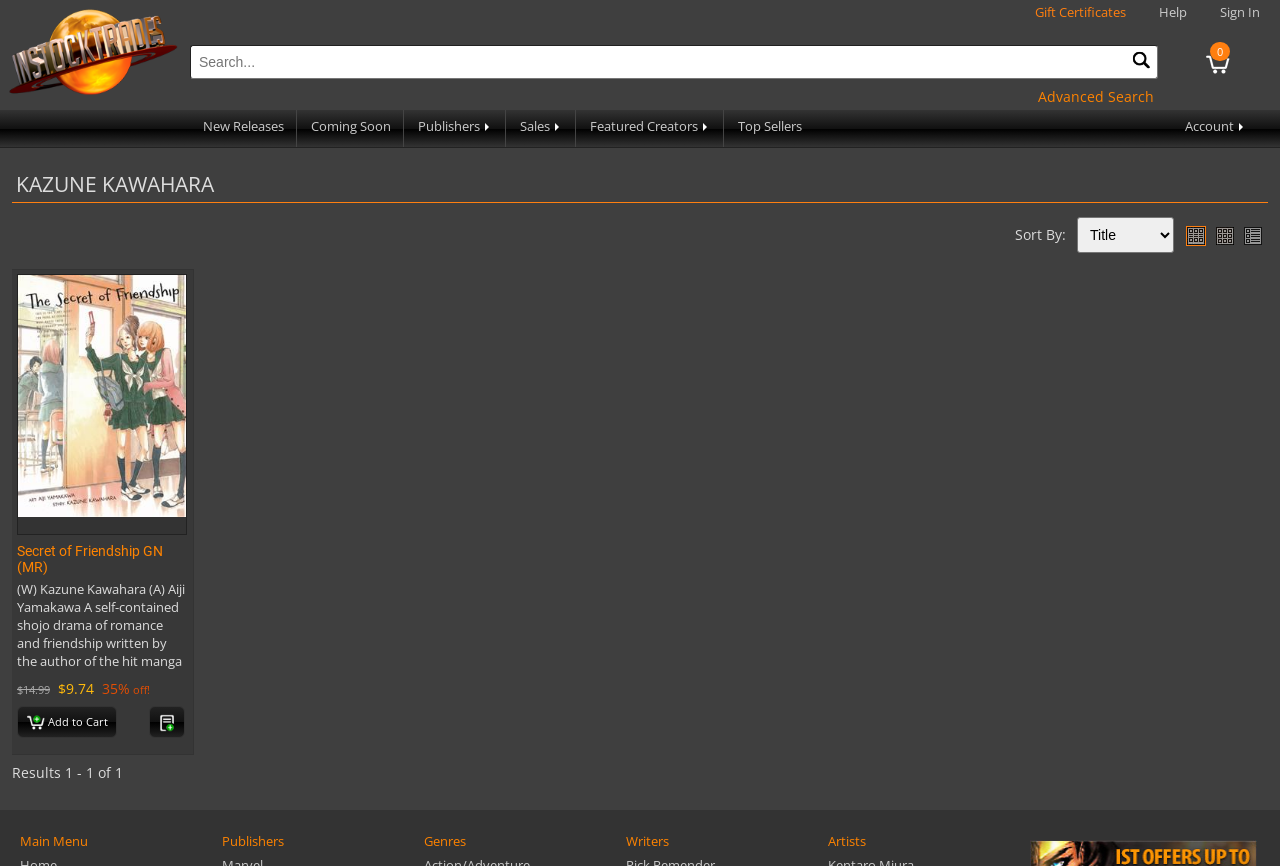Identify the bounding box coordinates of the element to click to follow this instruction: 'View new releases'. Ensure the coordinates are four float values between 0 and 1, provided as [left, top, right, bottom].

[0.149, 0.127, 0.232, 0.17]